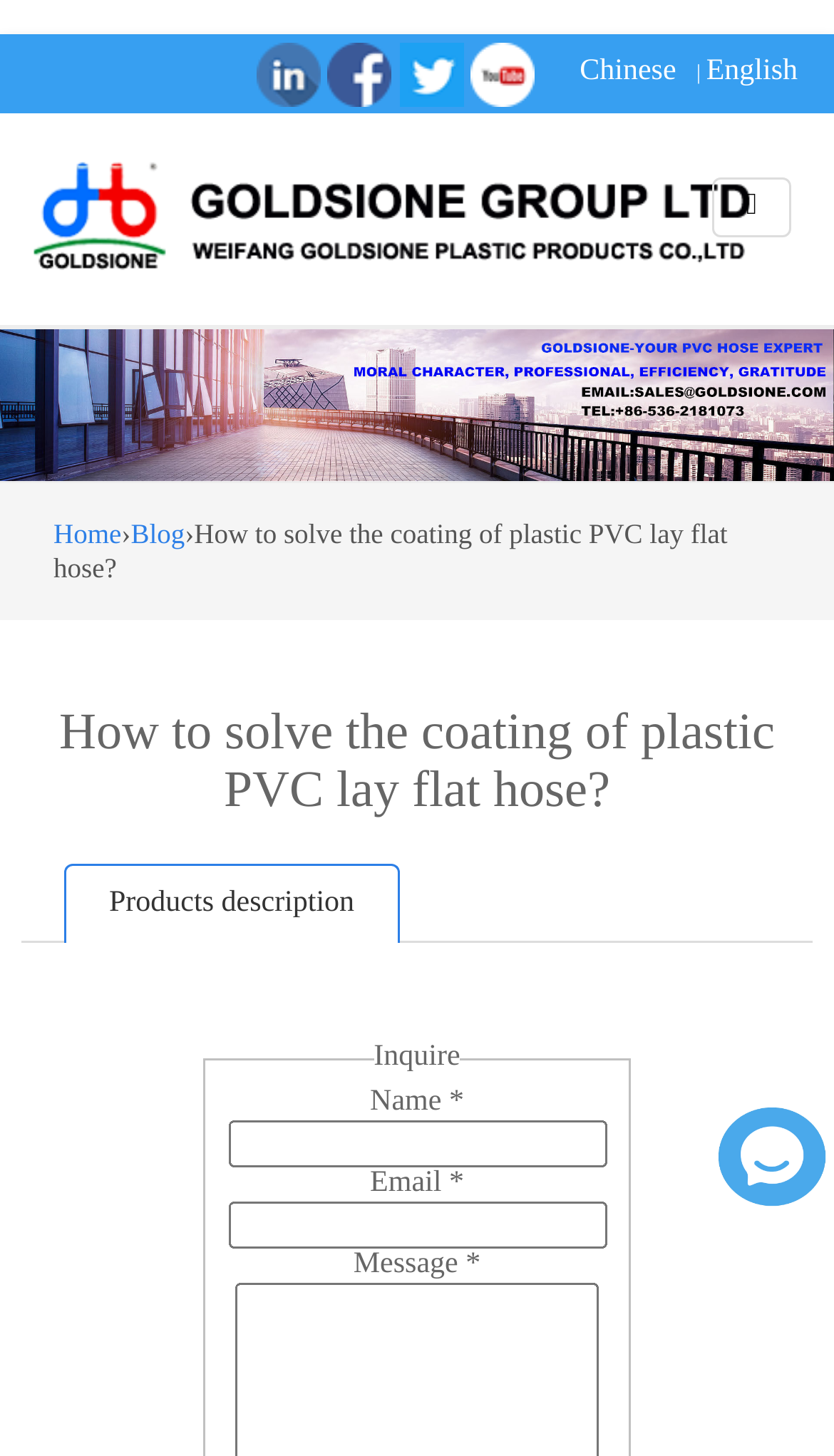Provide a brief response to the question below using one word or phrase:
How many social media links are there?

4